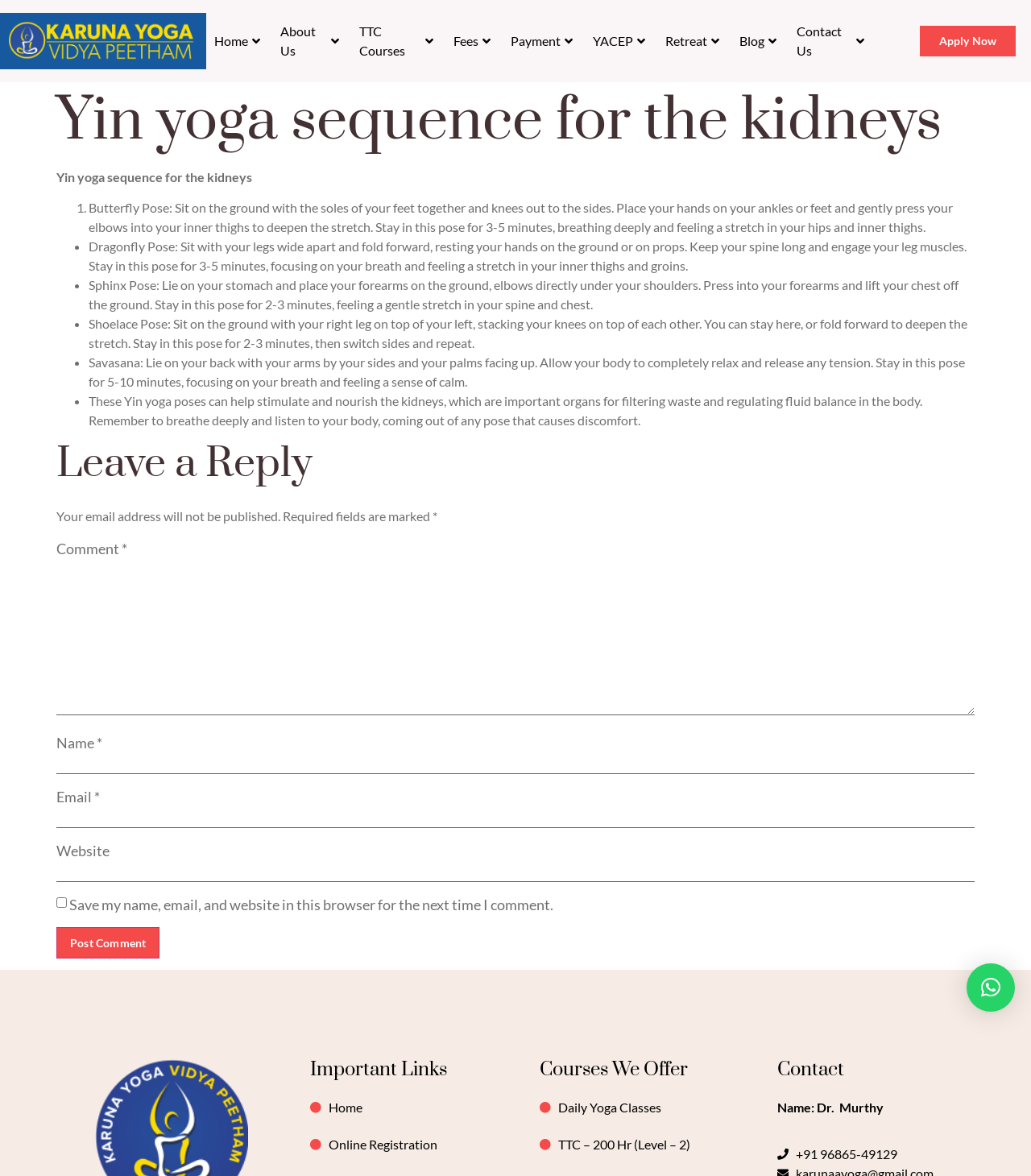Identify and provide the text content of the webpage's primary headline.

Yin yoga sequence for the kidneys